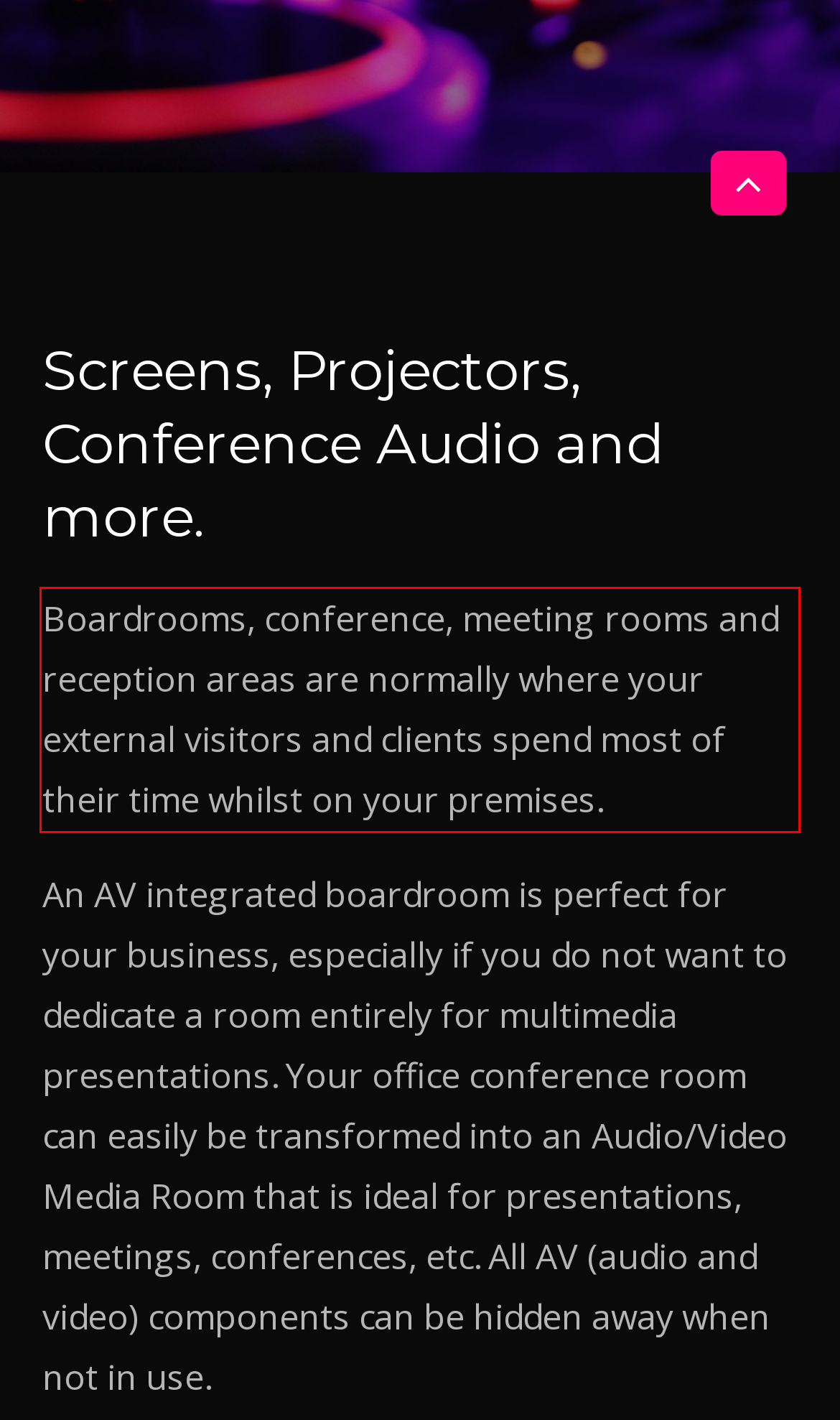In the screenshot of the webpage, find the red bounding box and perform OCR to obtain the text content restricted within this red bounding box.

Boardrooms, conference, meeting rooms and reception areas are normally where your external visitors and clients spend most of their time whilst on your premises.